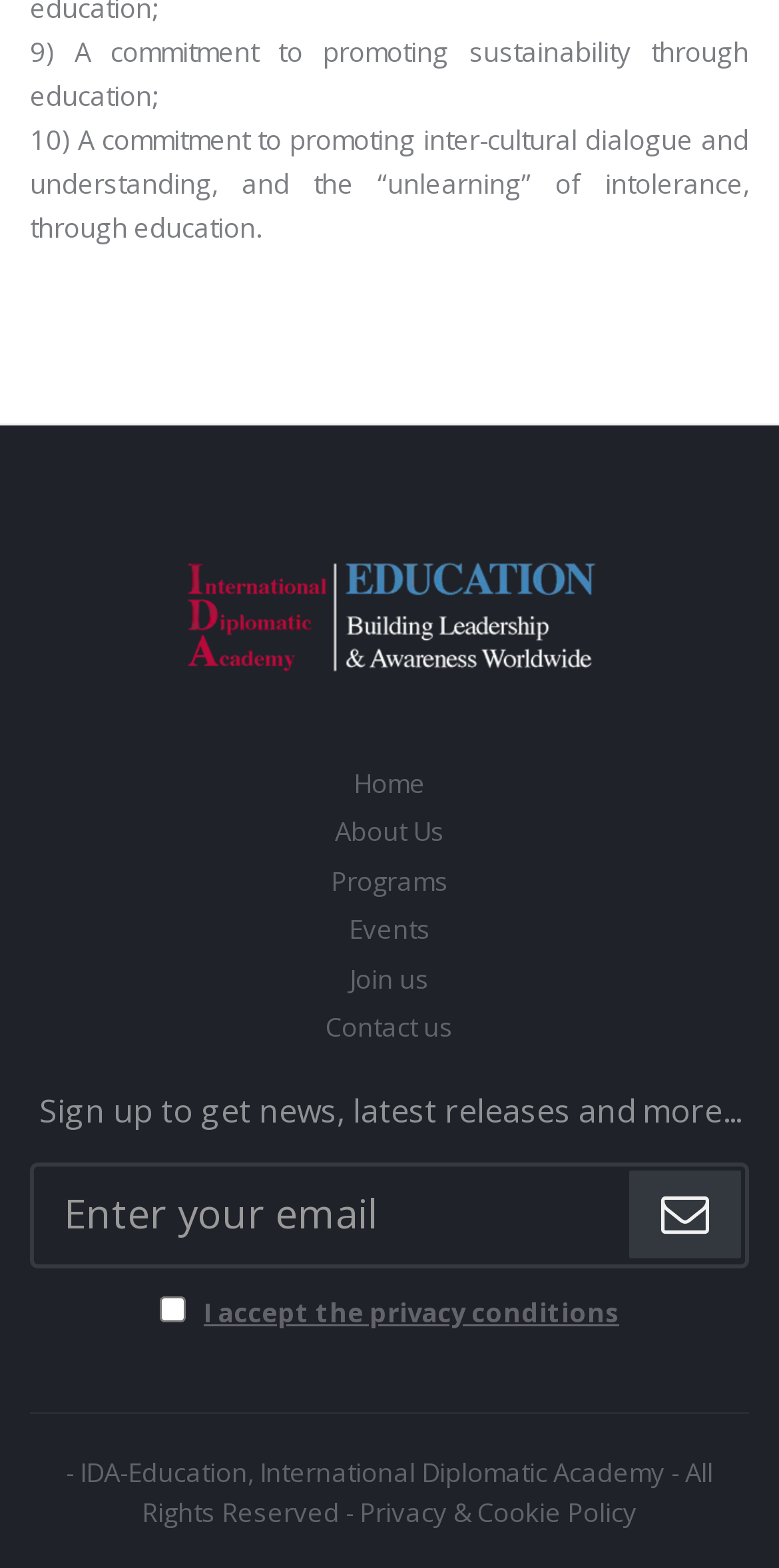Locate the bounding box coordinates of the area to click to fulfill this instruction: "Go to Home". The bounding box should be presented as four float numbers between 0 and 1, in the order [left, top, right, bottom].

[0.038, 0.488, 0.962, 0.512]